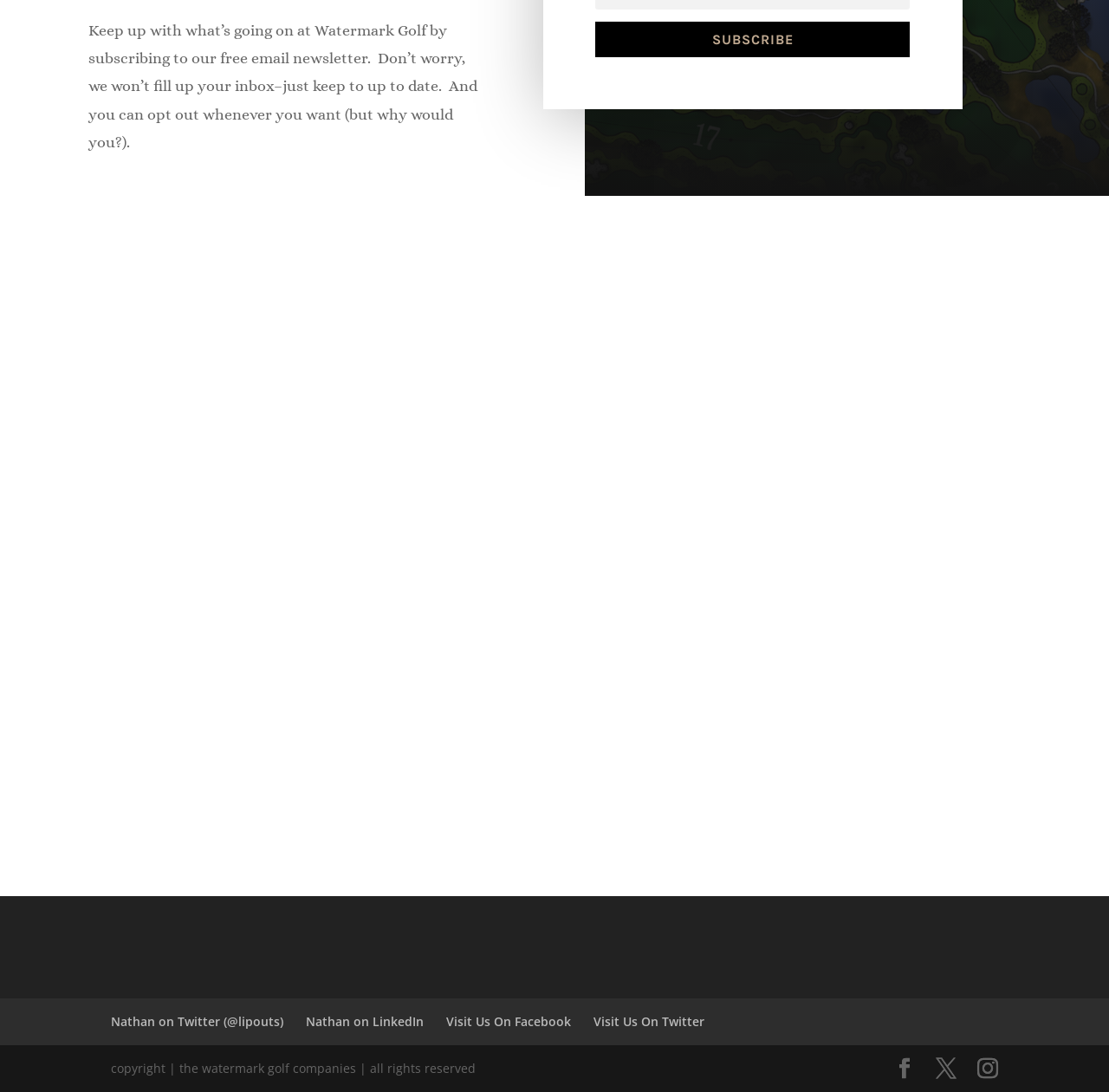Predict the bounding box coordinates of the area that should be clicked to accomplish the following instruction: "Visit Us On Facebook". The bounding box coordinates should consist of four float numbers between 0 and 1, i.e., [left, top, right, bottom].

[0.402, 0.928, 0.515, 0.943]